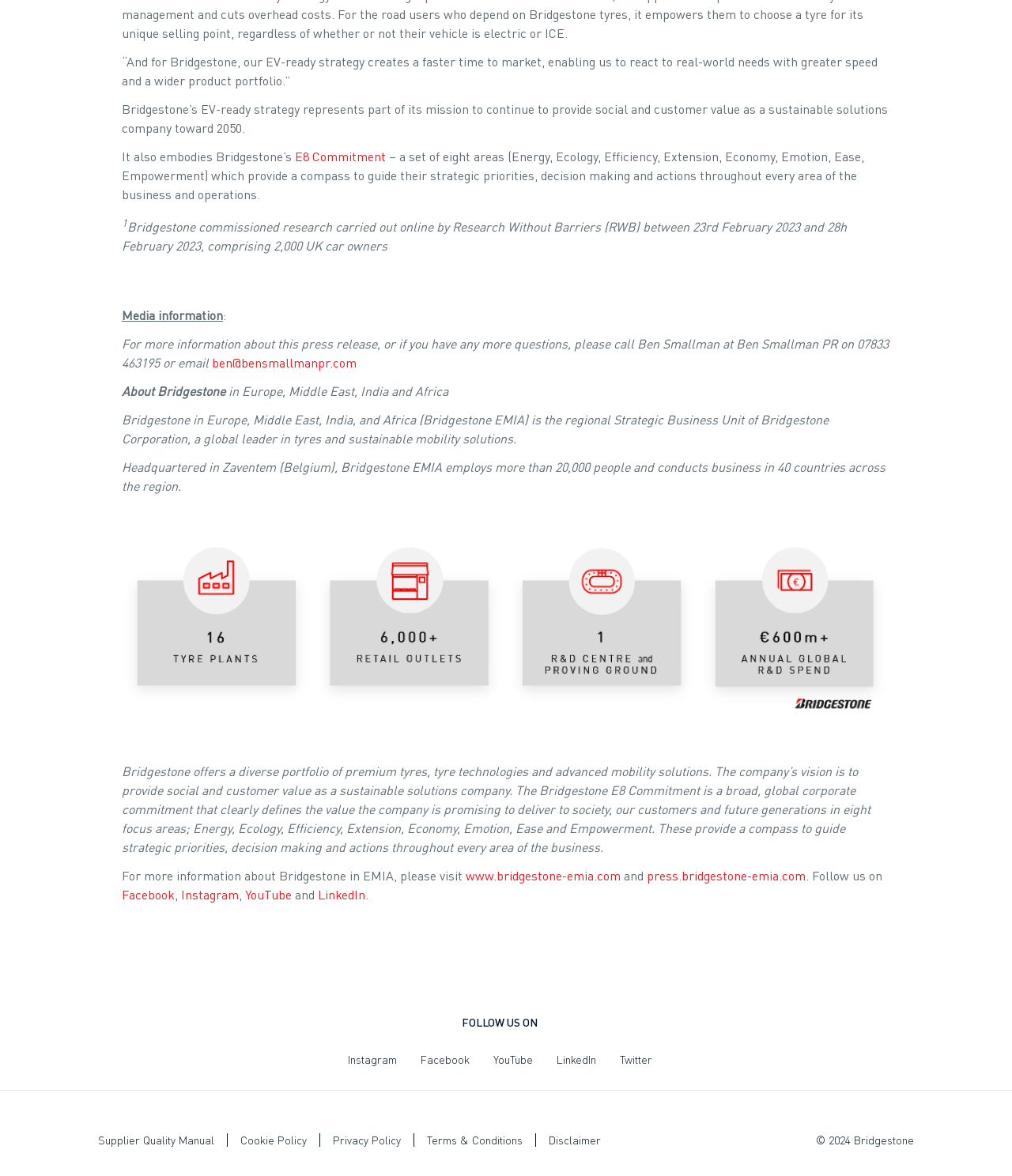What is the purpose of the research carried out by Research Without Barriers?
Answer the question with a detailed explanation, including all necessary information.

The research carried out by Research Without Barriers between 23rd February 2023 and 28th February 2023, comprising 2,000 UK car owners, aims to understand the needs and preferences of UK car owners.